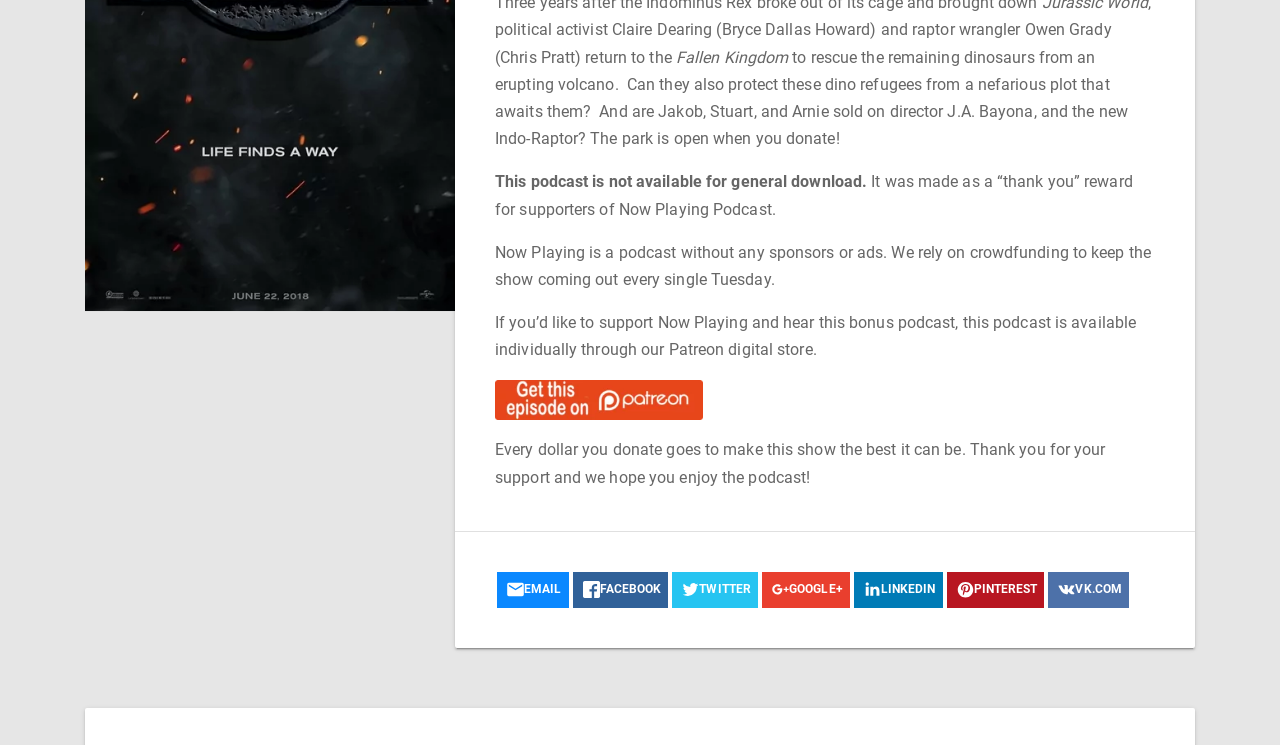Determine the bounding box coordinates for the HTML element described here: "linkedin".

[0.667, 0.768, 0.736, 0.816]